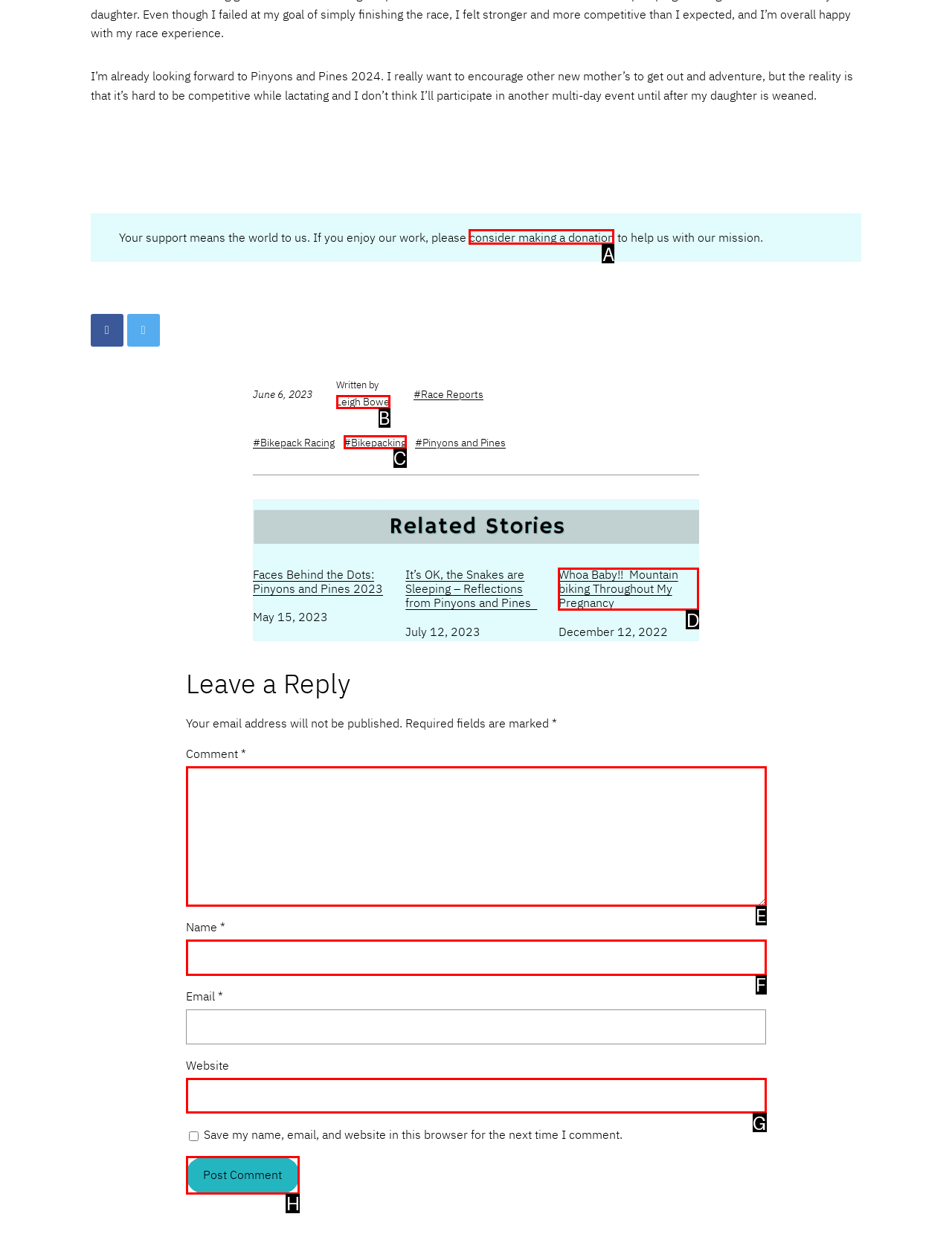Determine which HTML element fits the description: parent_node: Website name="url". Answer with the letter corresponding to the correct choice.

G